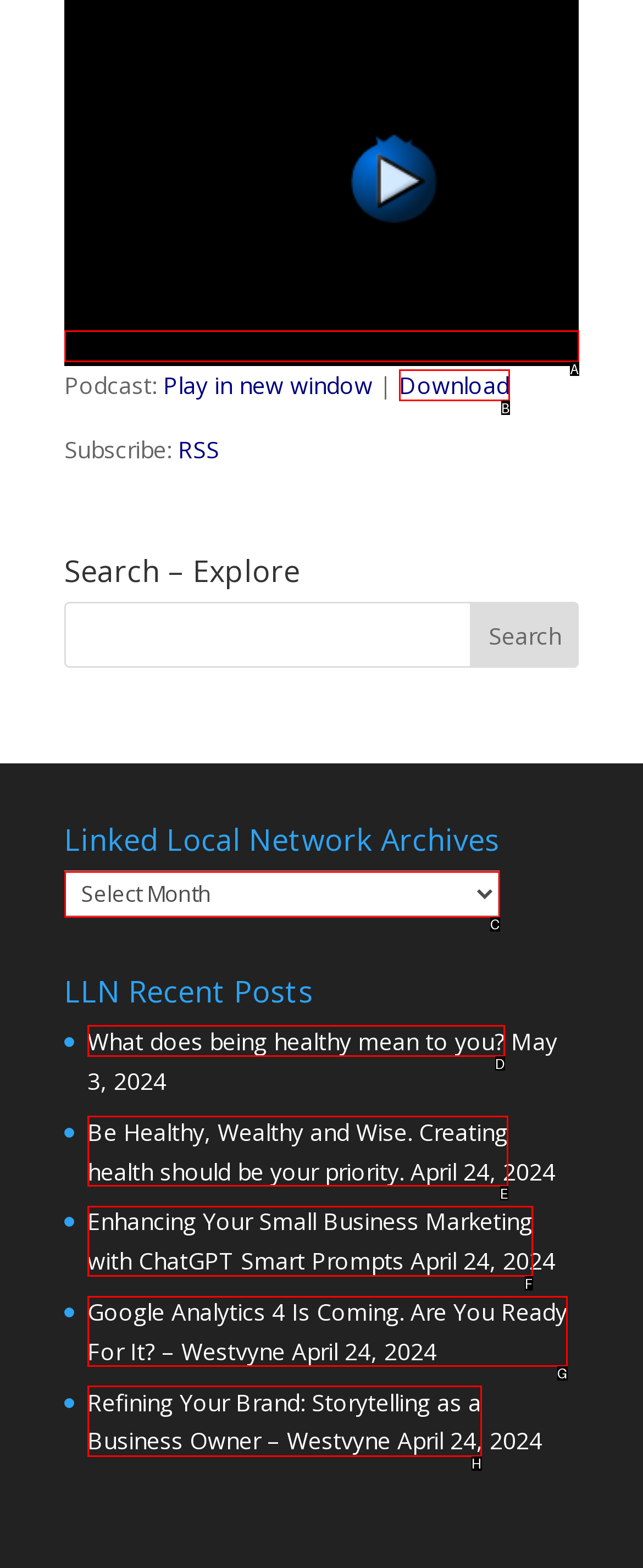Indicate the UI element to click to perform the task: Read the post 'What does being healthy mean to you?'. Reply with the letter corresponding to the chosen element.

D